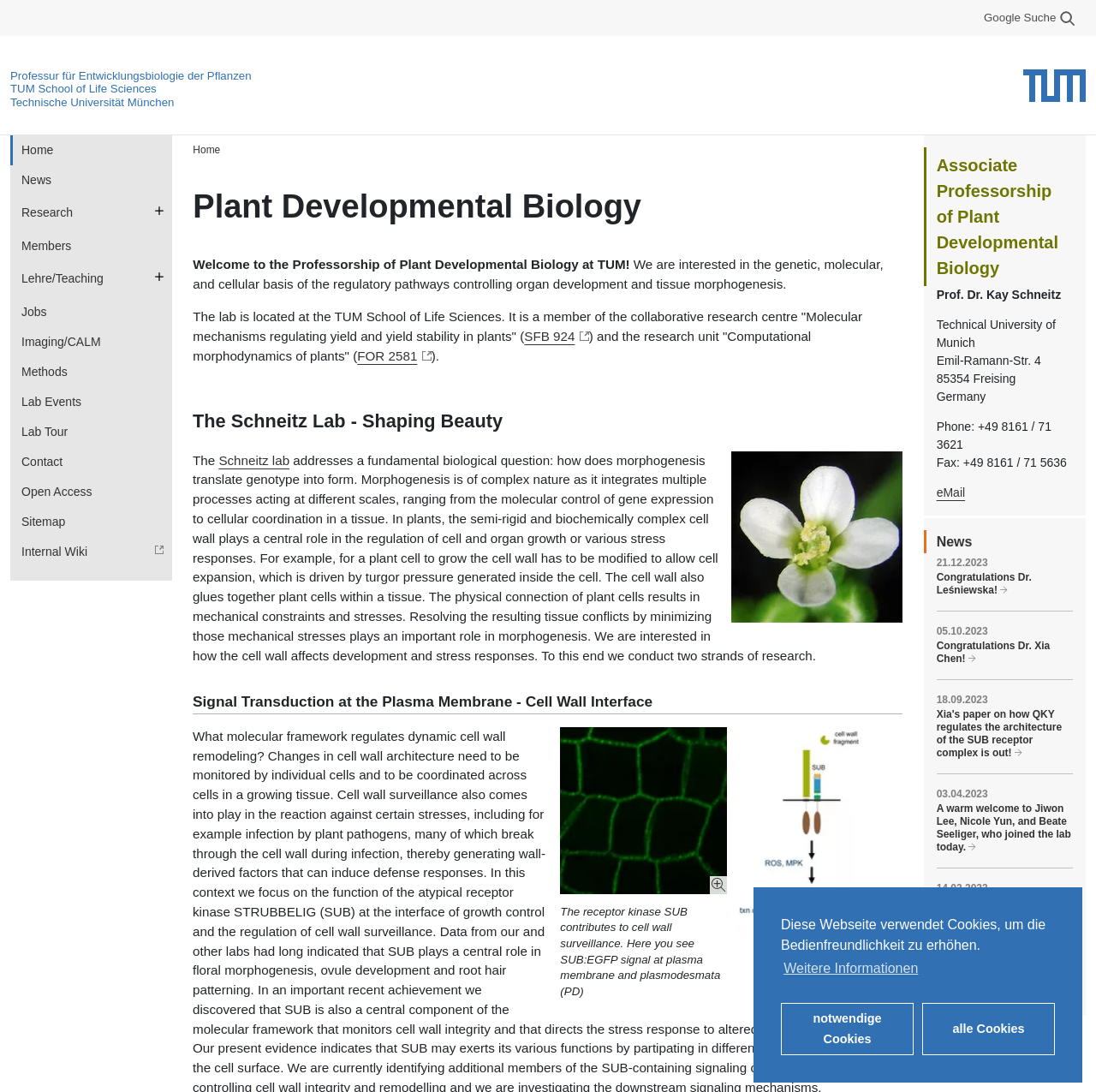Can you determine the bounding box coordinates of the area that needs to be clicked to fulfill the following instruction: "Click the Google Suche button"?

[0.888, 0.003, 0.991, 0.03]